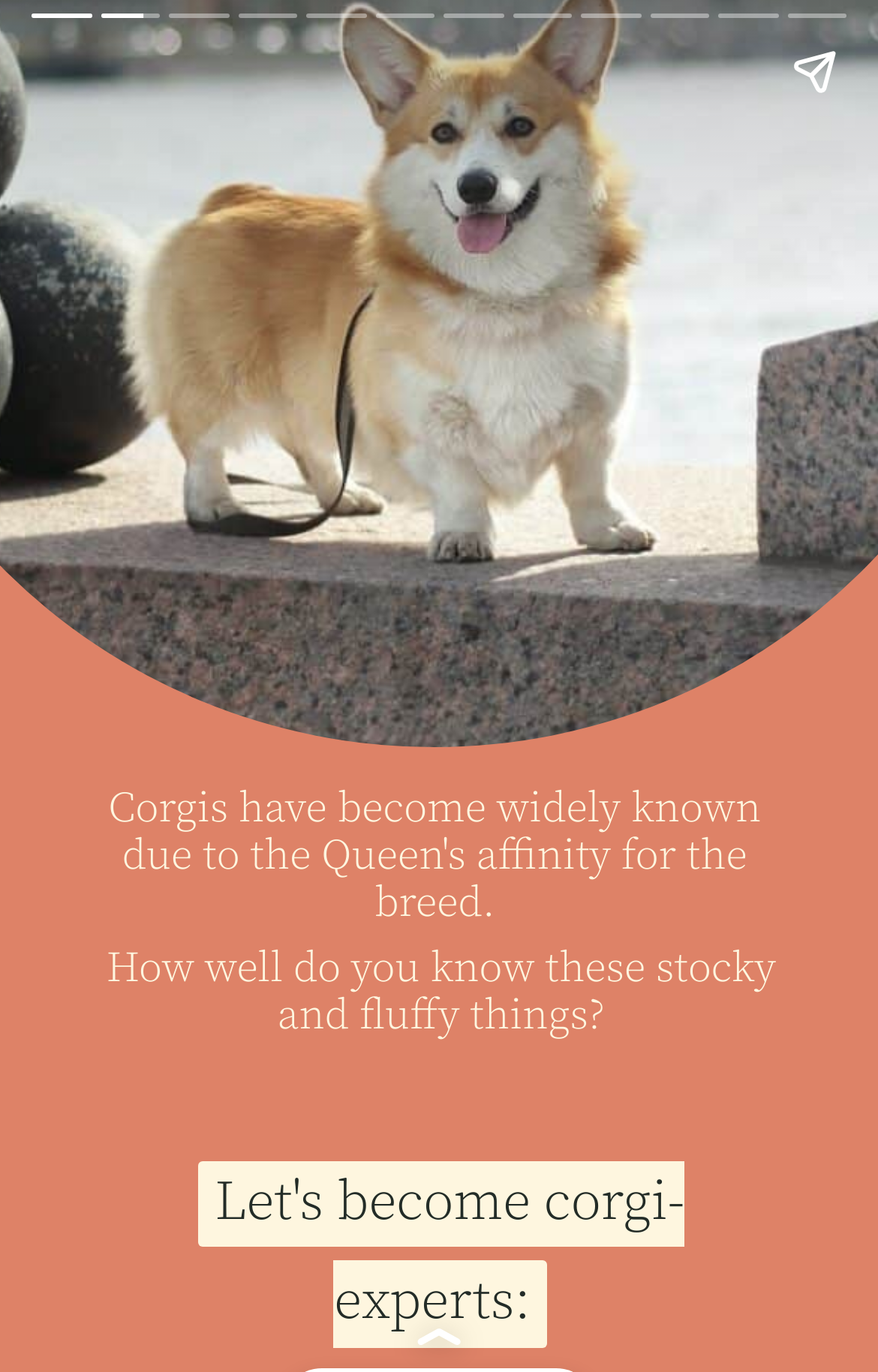Give the bounding box coordinates for the element described as: "aria-label="Share story"".

[0.867, 0.013, 0.99, 0.092]